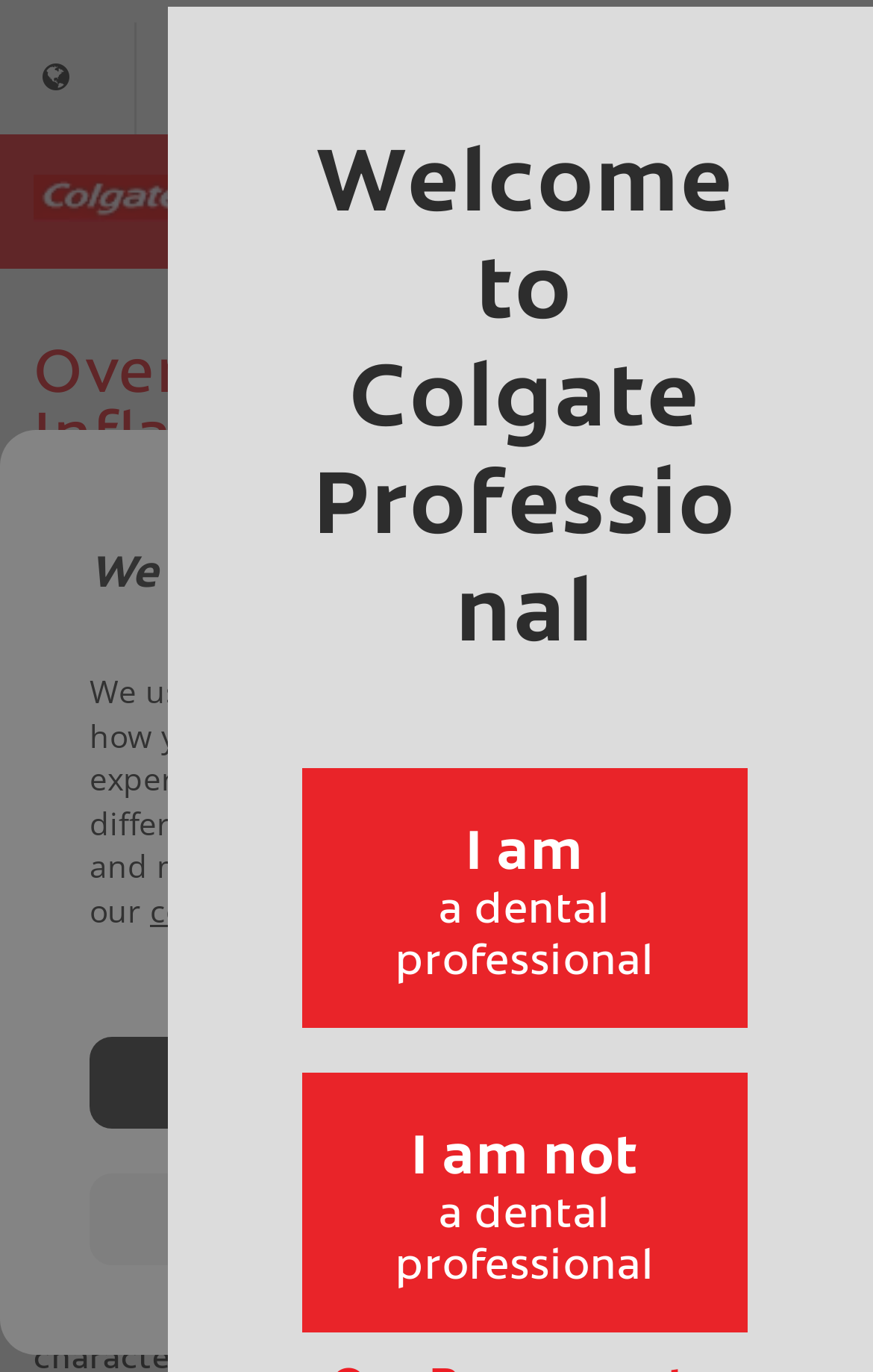What is the relationship between oral inflammation and the body?
Please provide a comprehensive and detailed answer to the question.

According to the static text, 'the focus on inflammation of the gingiva and periodontium, as important solely for disease of the oral cavity, has shifted to include significant associations with the health of other body systems.', which implies that oral inflammation is significantly associated with the health of other body systems.